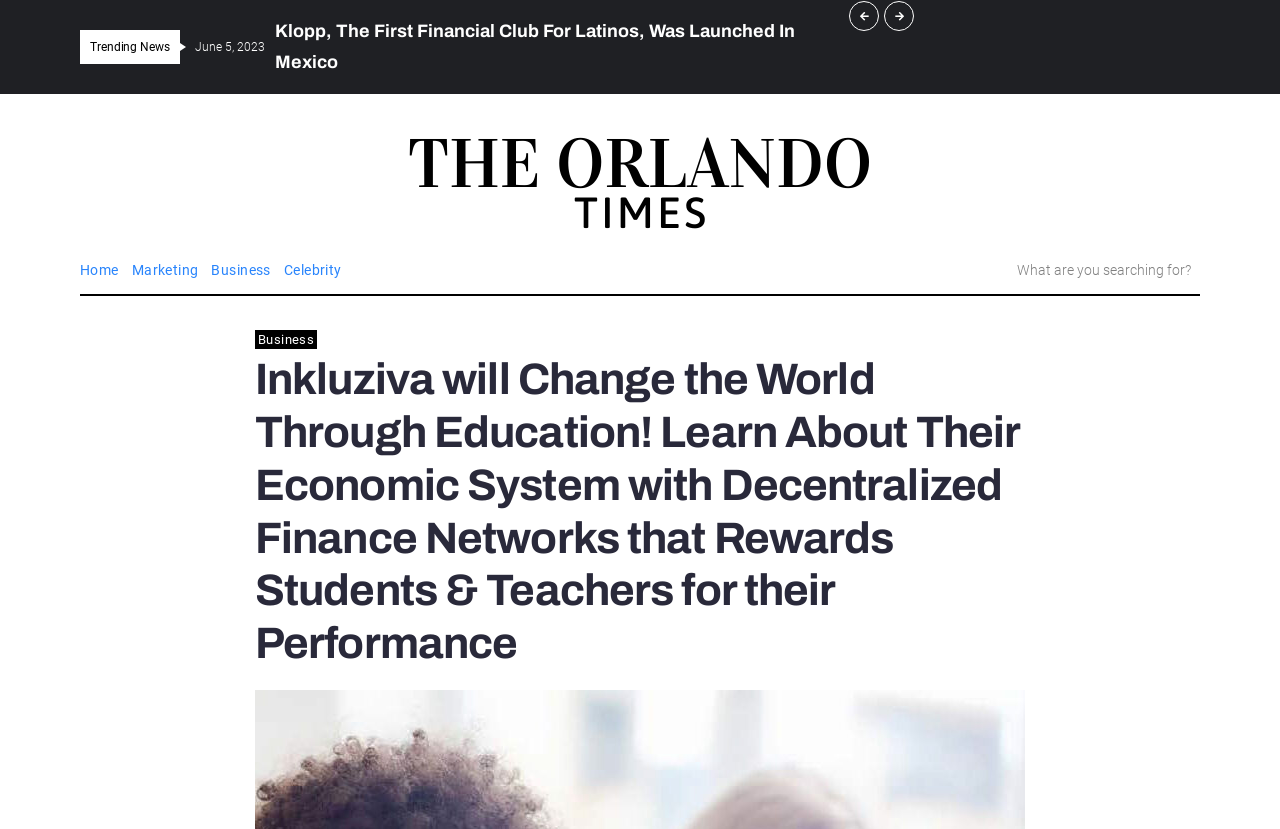Provide a single word or phrase to answer the given question: 
What is the name of the news organization?

The Orlando Times